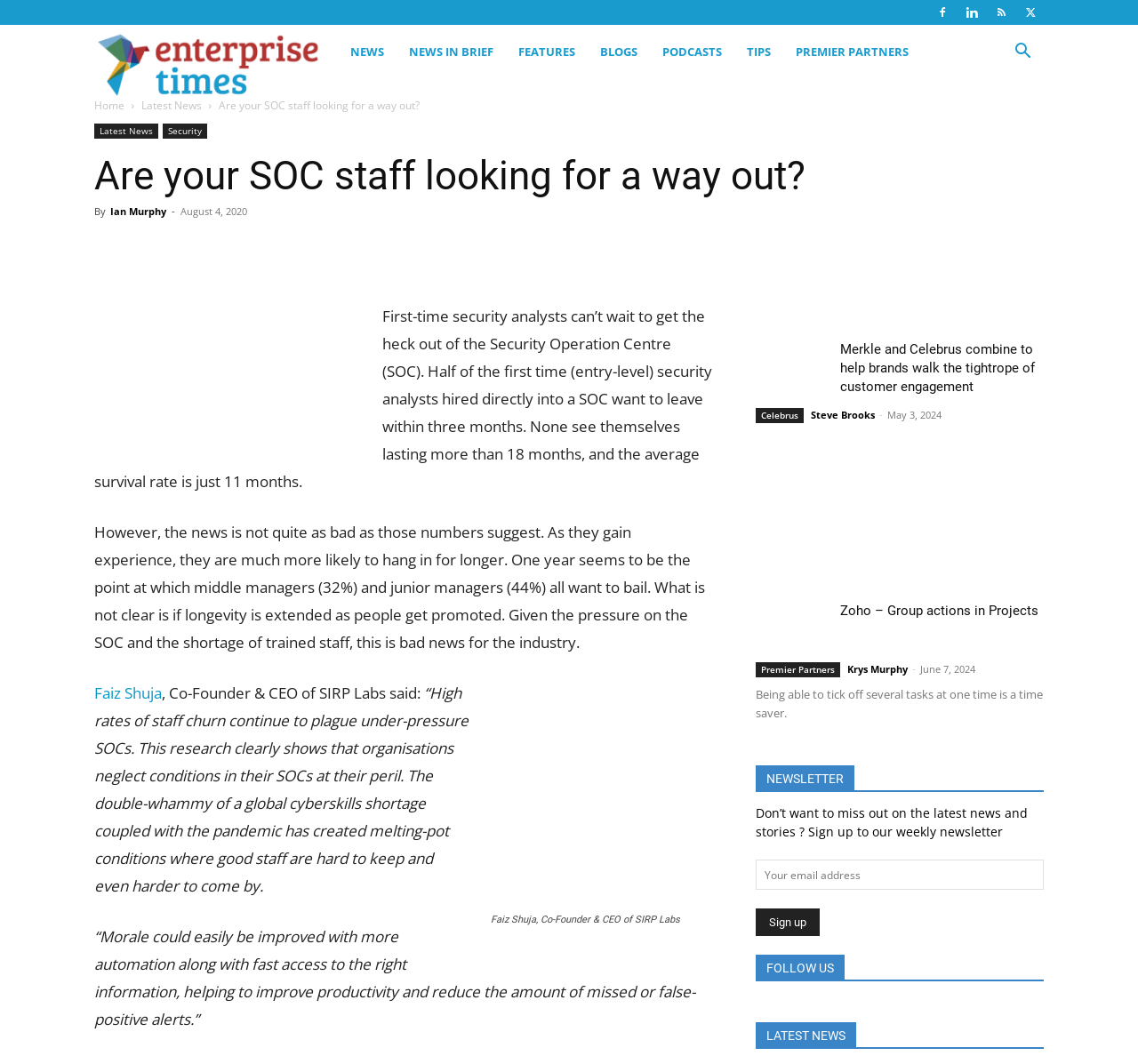Given the element description "title="zoho-logo-512"" in the screenshot, predict the bounding box coordinates of that UI element.

[0.664, 0.532, 0.898, 0.548]